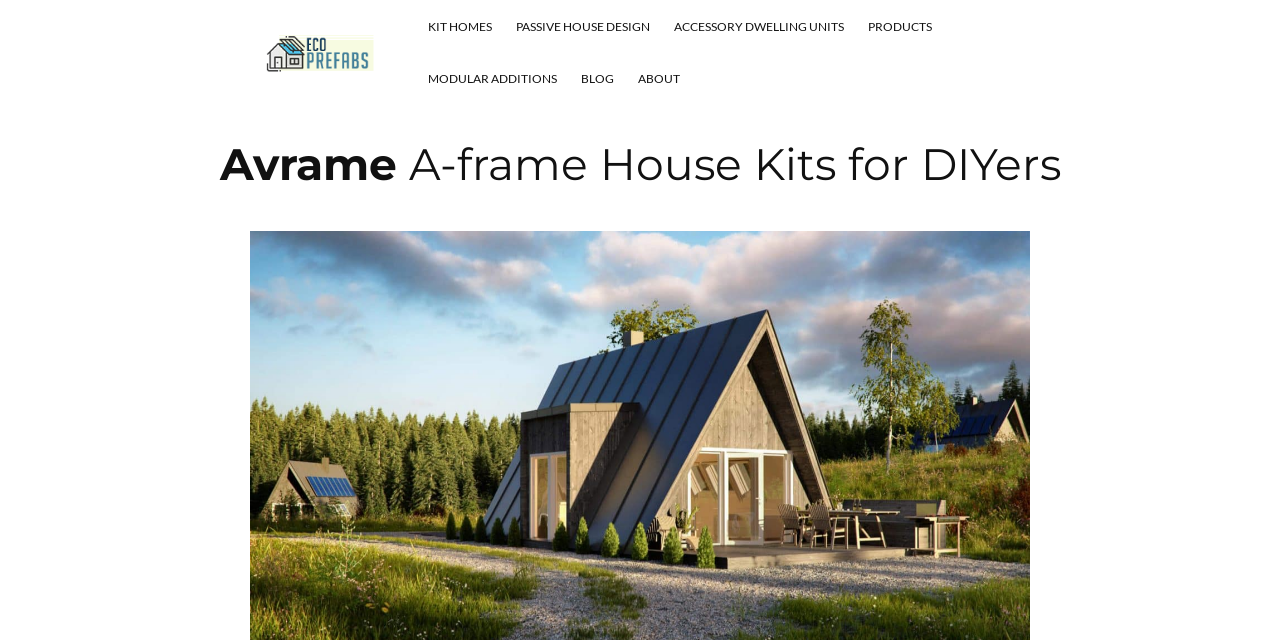Please find the bounding box coordinates of the element that must be clicked to perform the given instruction: "read about avrame a-frame house kits". The coordinates should be four float numbers from 0 to 1, i.e., [left, top, right, bottom].

[0.043, 0.212, 0.957, 0.298]